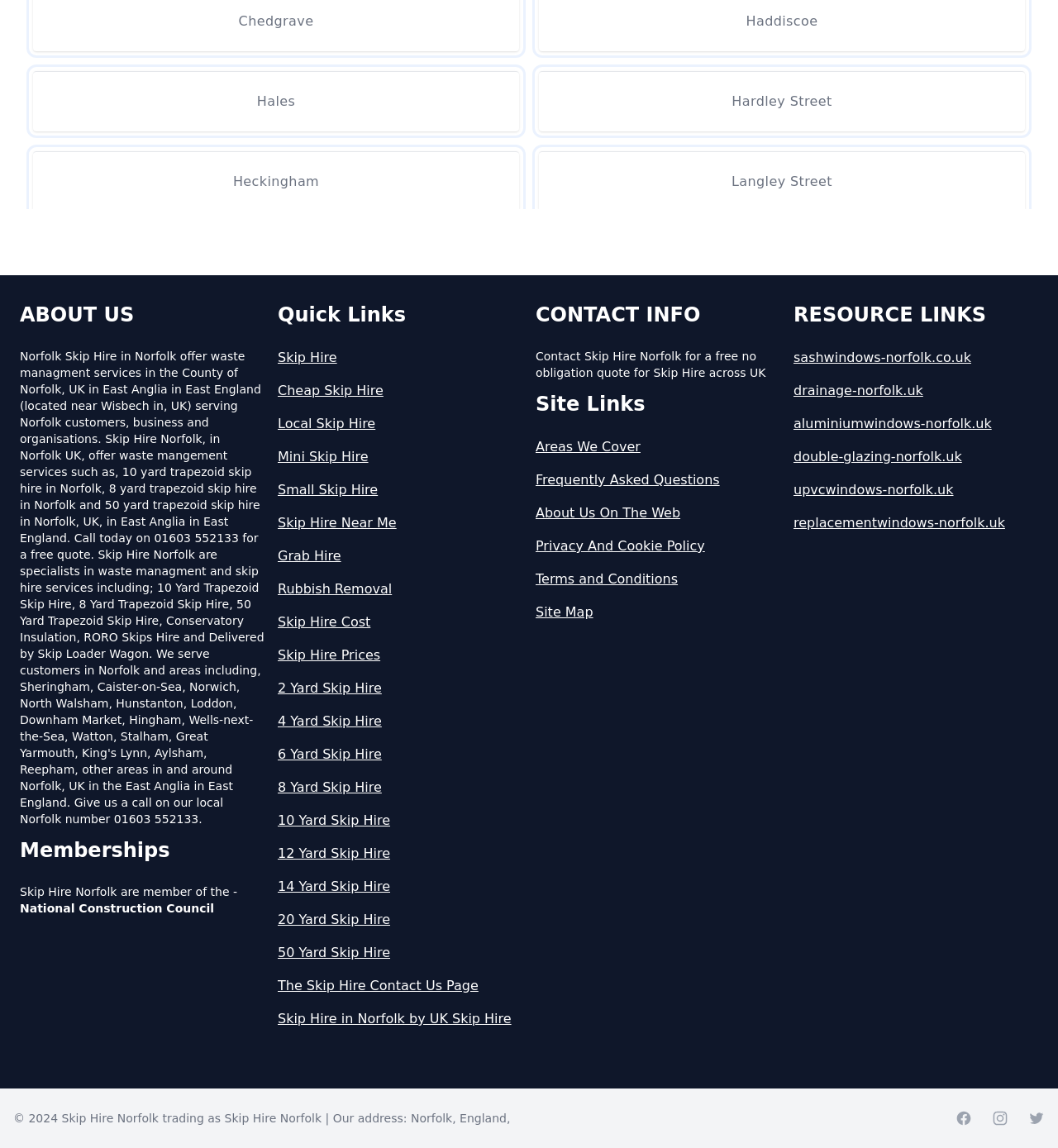Refer to the screenshot and give an in-depth answer to this question: What is the name of the organization mentioned in the Memberships section?

In the Memberships section, it is mentioned that Skip Hire Norfolk is a member of the National Construction Council, indicating their affiliation with the organization.